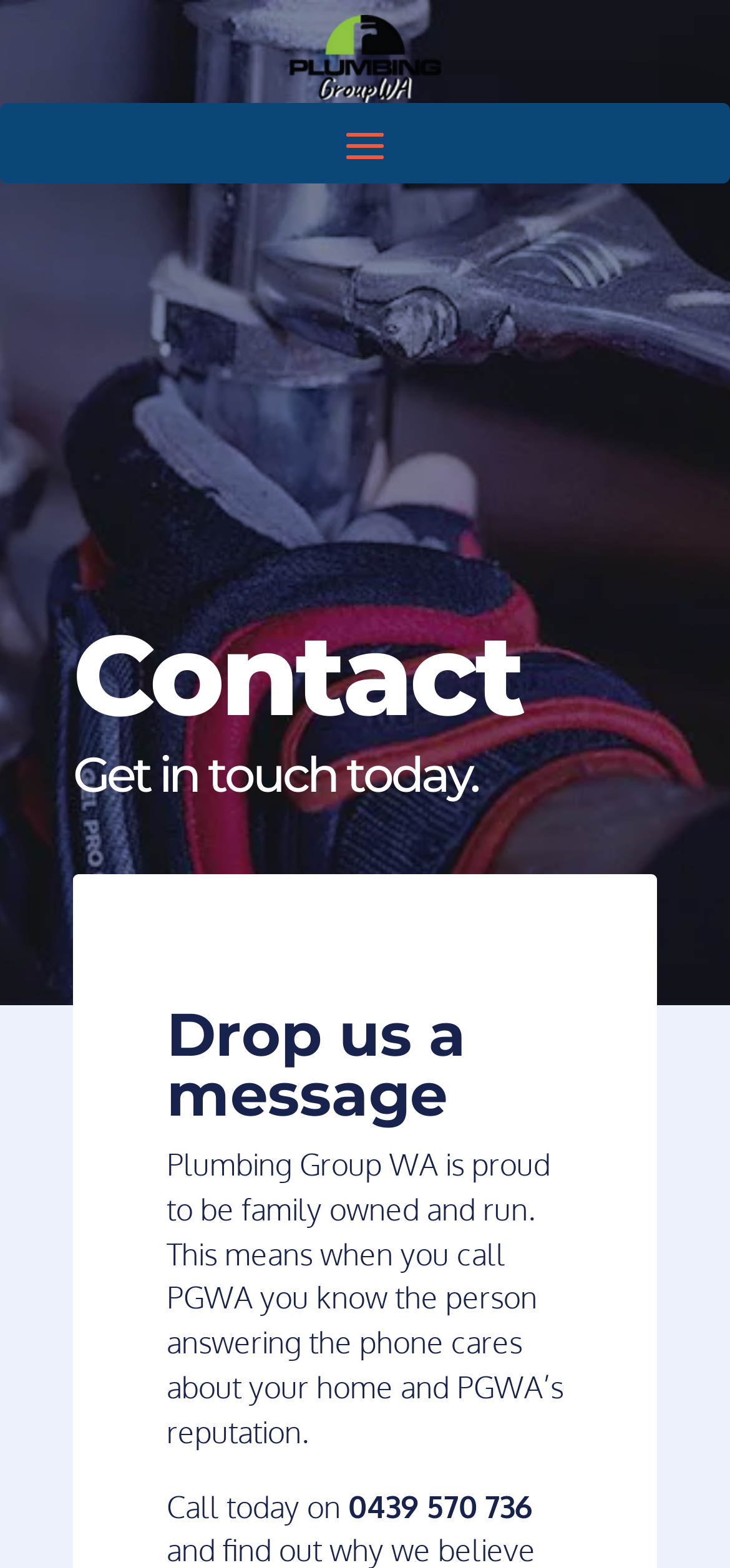Given the content of the image, can you provide a detailed answer to the question?
What is the phone number to call?

I found the phone number by looking at the text elements on the webpage. Specifically, I found the text 'Call today on' followed by the phone number '0439 570 736'.